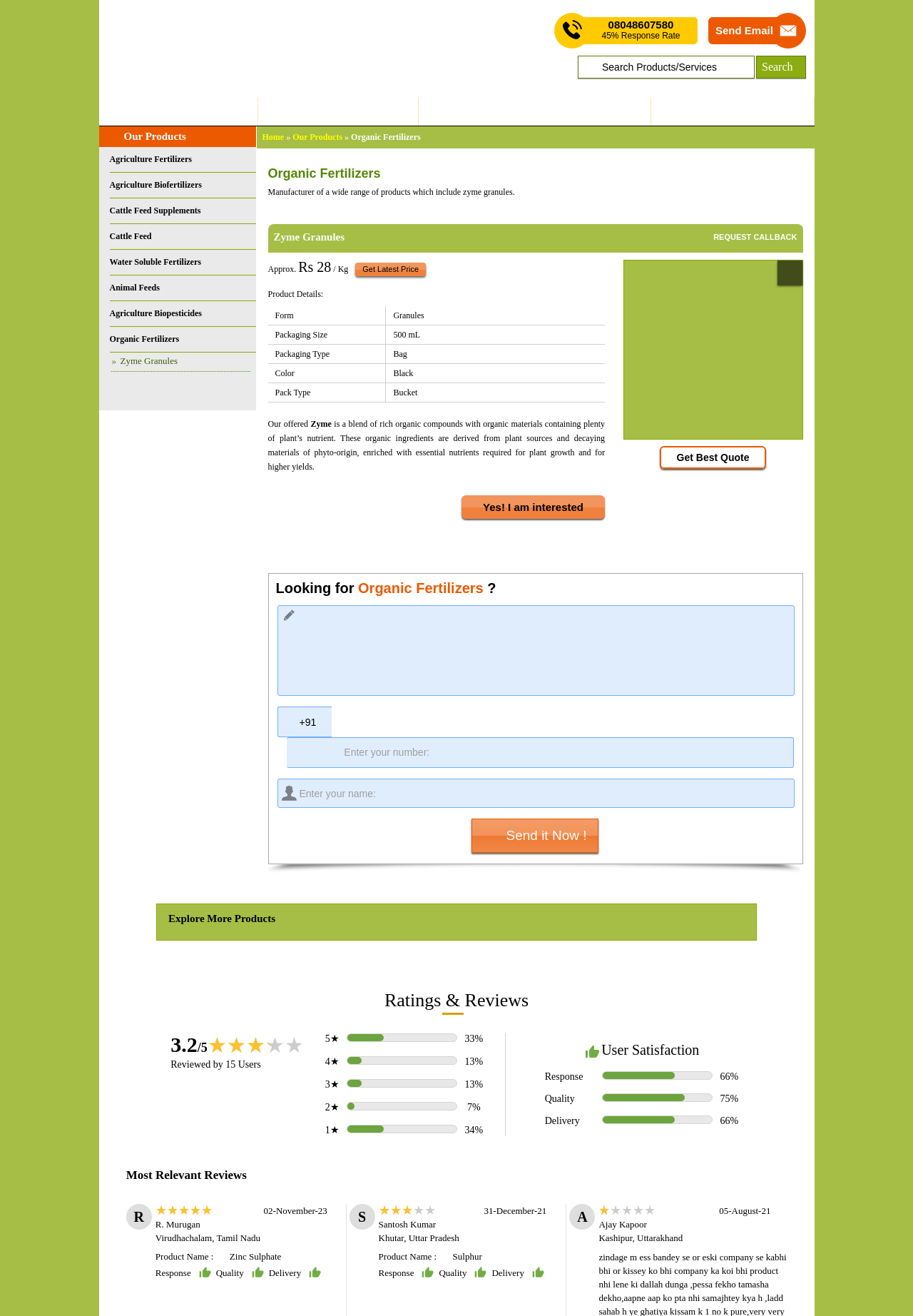What is the price of the product?
Please provide a comprehensive and detailed answer to the question.

The price of the product is obtained from the text 'Approx. Rs 28/Kg' which indicates the price of the product Zyme Granules.